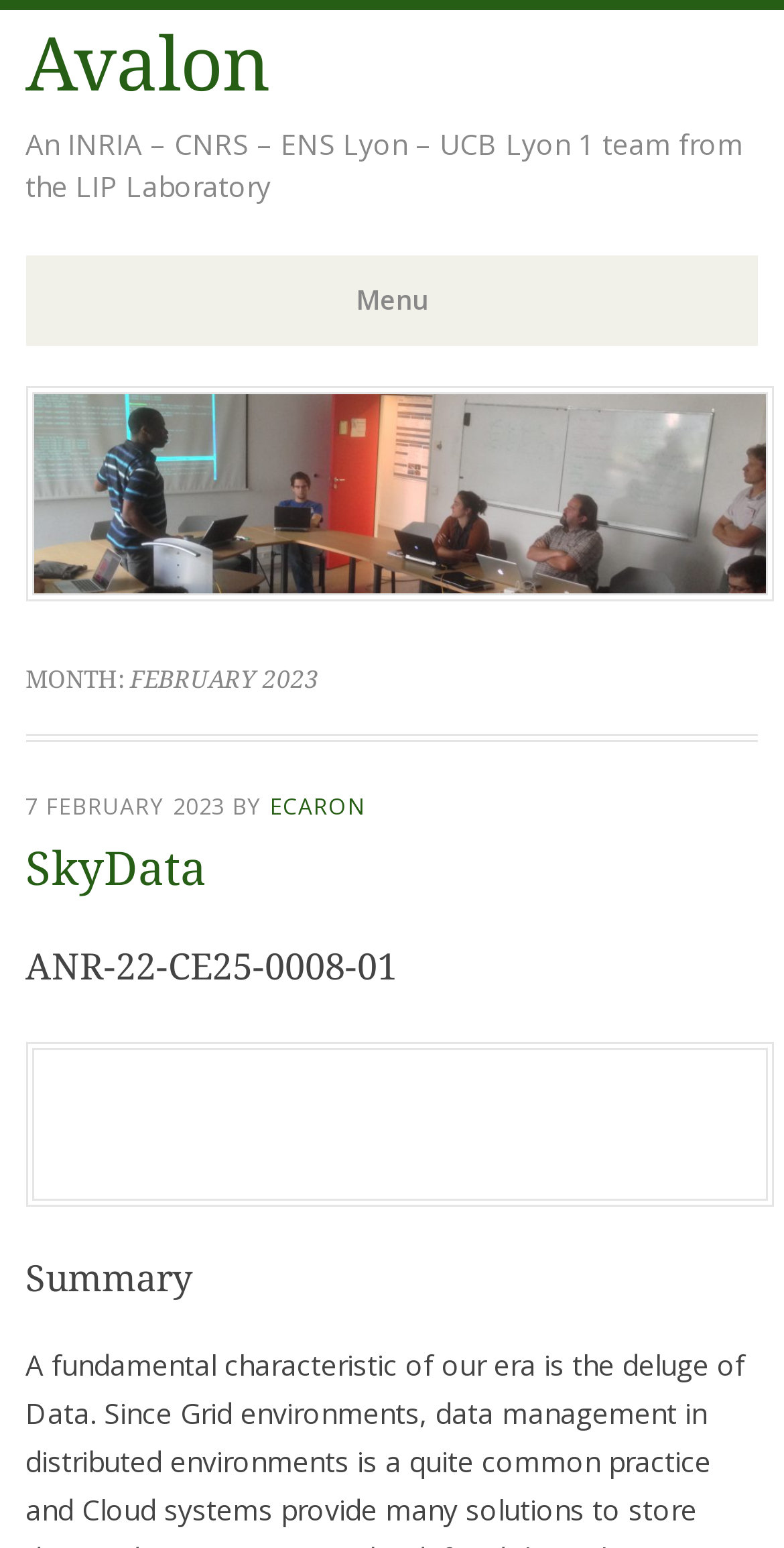Based on the element description "Skip to content", predict the bounding box coordinates of the UI element.

[0.03, 0.249, 0.179, 0.34]